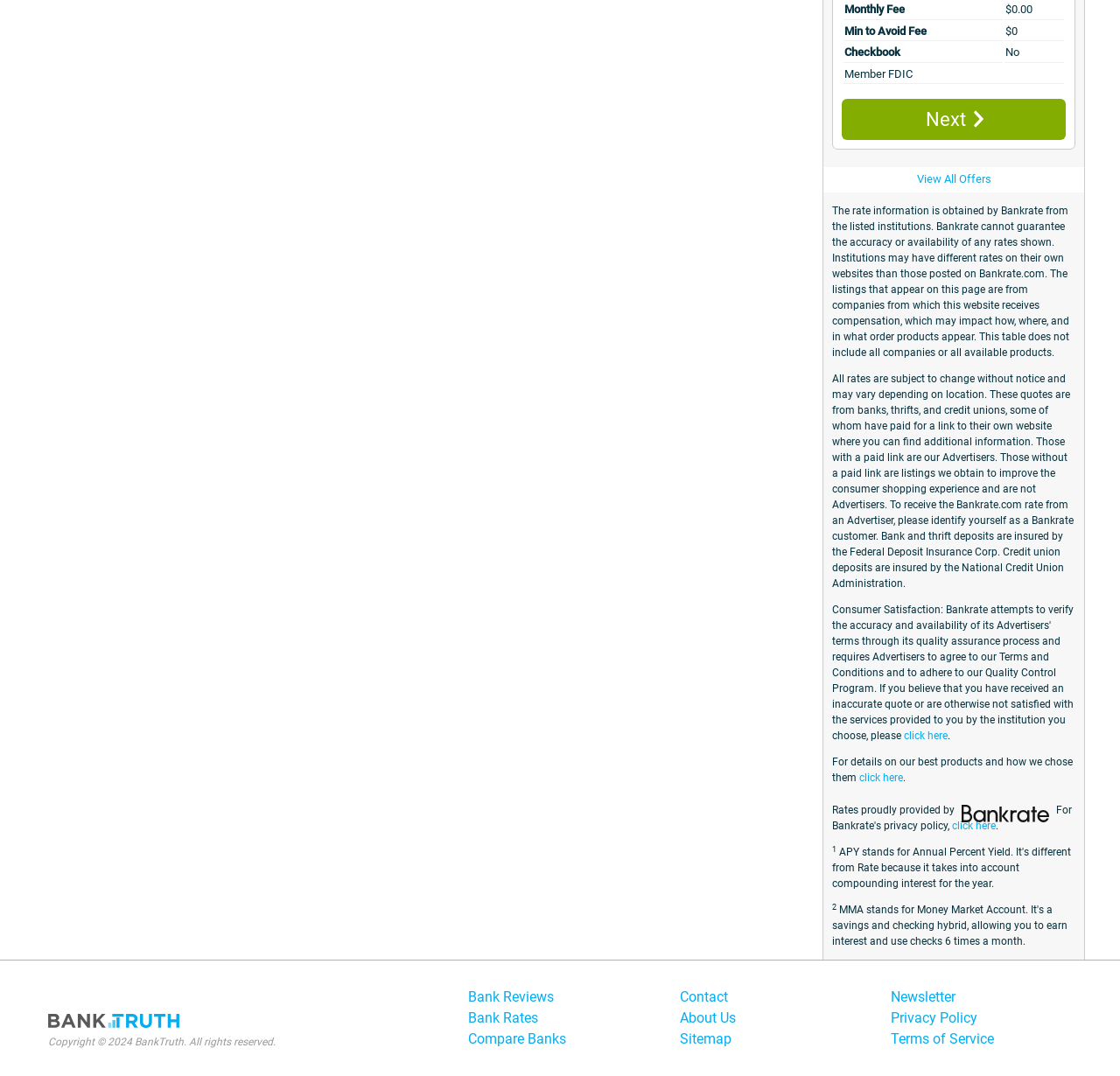Locate the coordinates of the bounding box for the clickable region that fulfills this instruction: "Click Contact".

[0.607, 0.919, 0.65, 0.934]